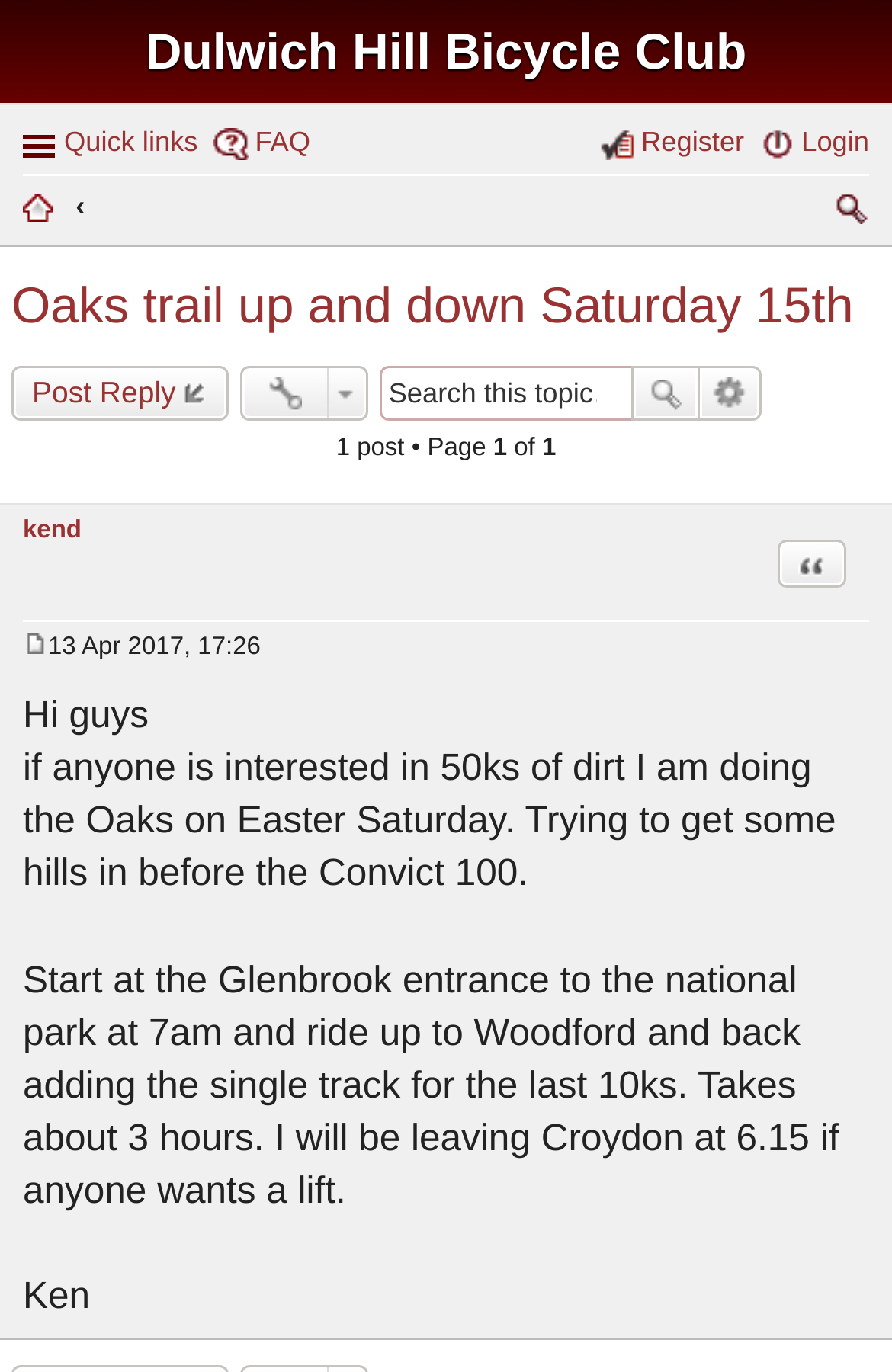Kindly provide the bounding box coordinates of the section you need to click on to fulfill the given instruction: "Post a reply".

[0.013, 0.267, 0.256, 0.307]